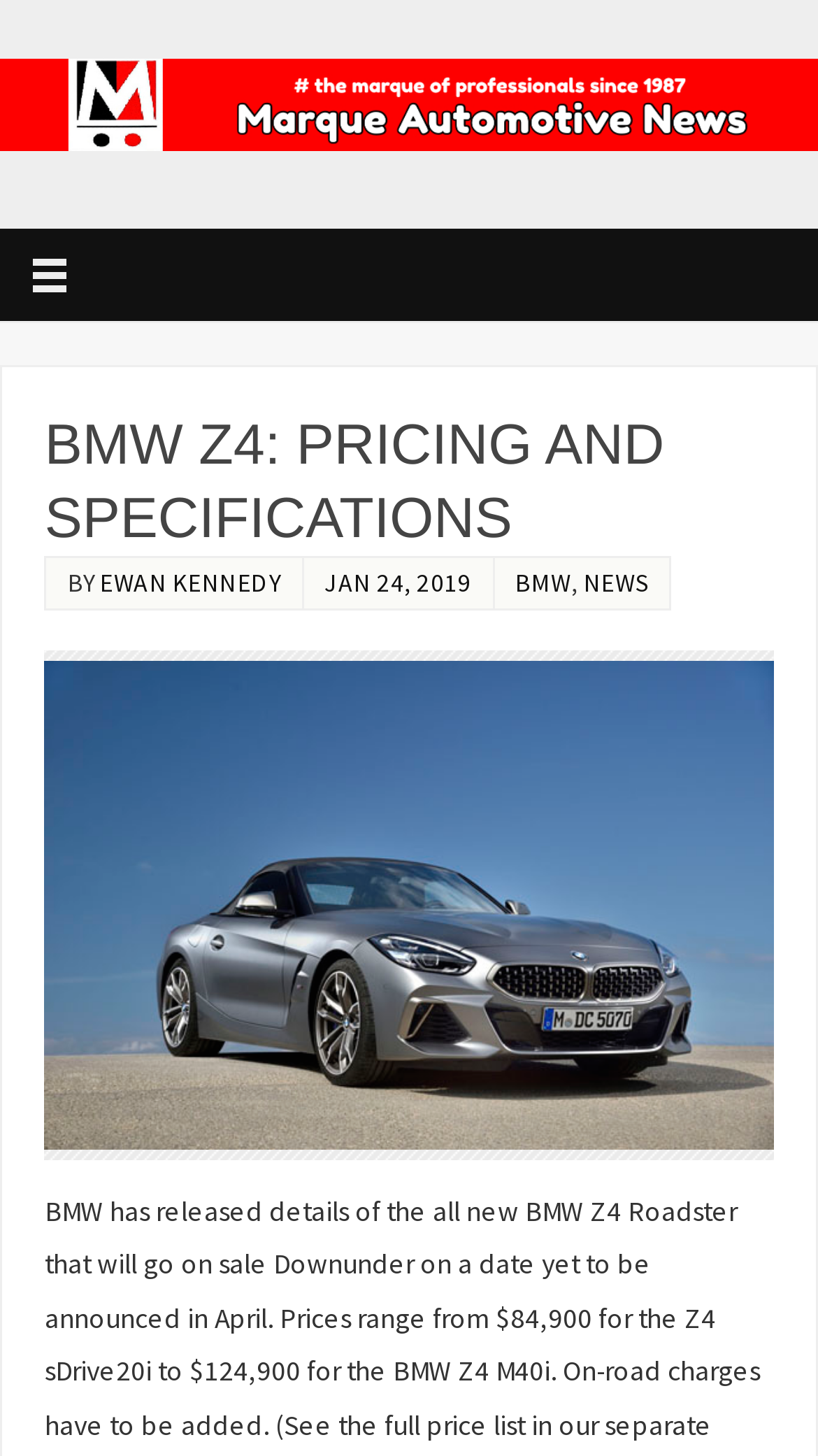When was the article about BMW Z4 published?
We need a detailed and exhaustive answer to the question. Please elaborate.

I found the publication date by looking at the time element next to the author's name, which is 'JAN 24, 2019'.